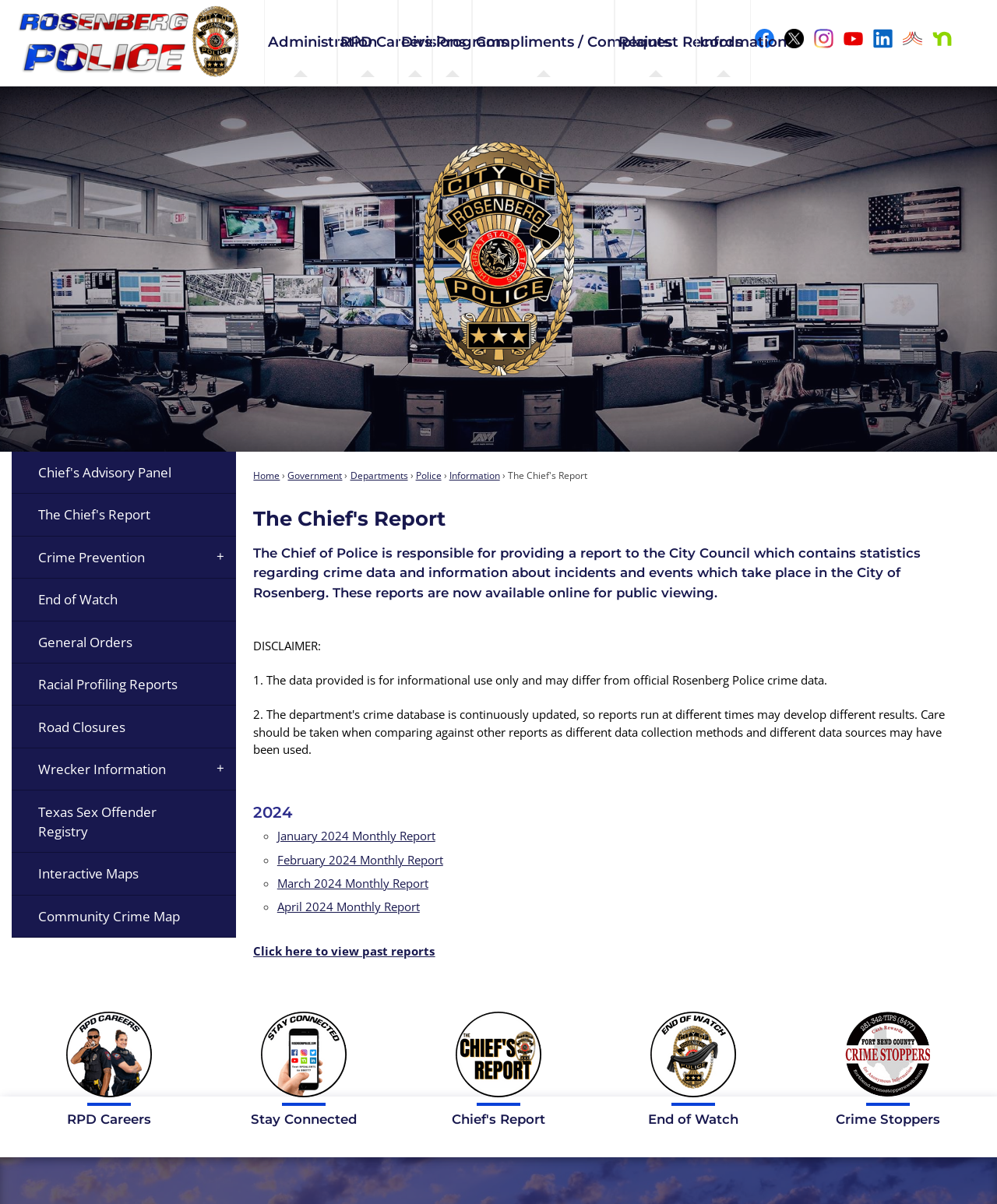Please specify the bounding box coordinates for the clickable region that will help you carry out the instruction: "Click the 'RPD Careers' link".

[0.012, 0.835, 0.207, 0.938]